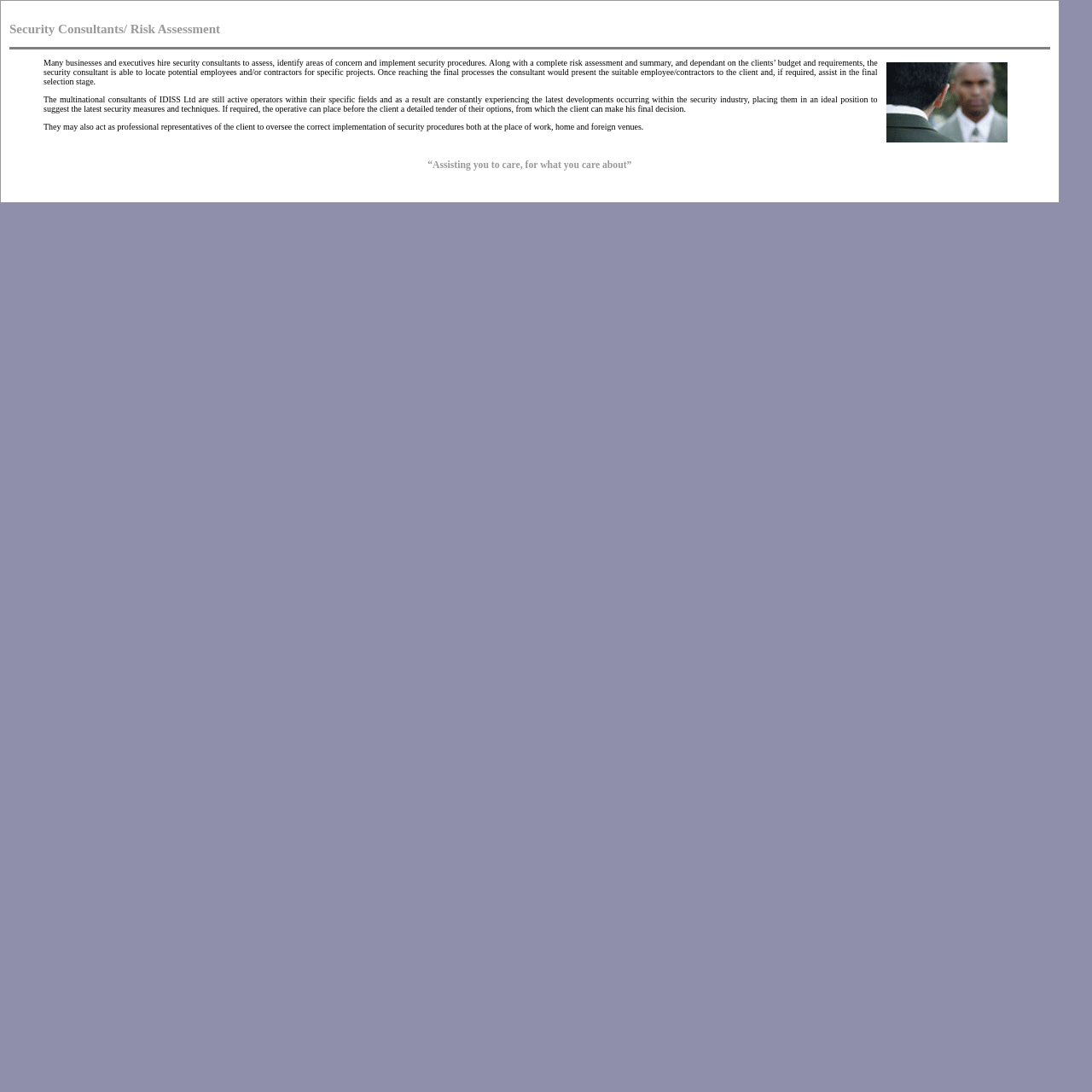Provide a one-word or short-phrase response to the question:
What do security consultants do?

Assess and implement security procedures